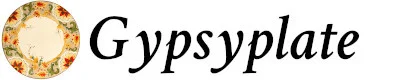What does the vibrant floral design in the logo hint at? Based on the screenshot, please respond with a single word or phrase.

Rich array of flavors and cultural inspirations